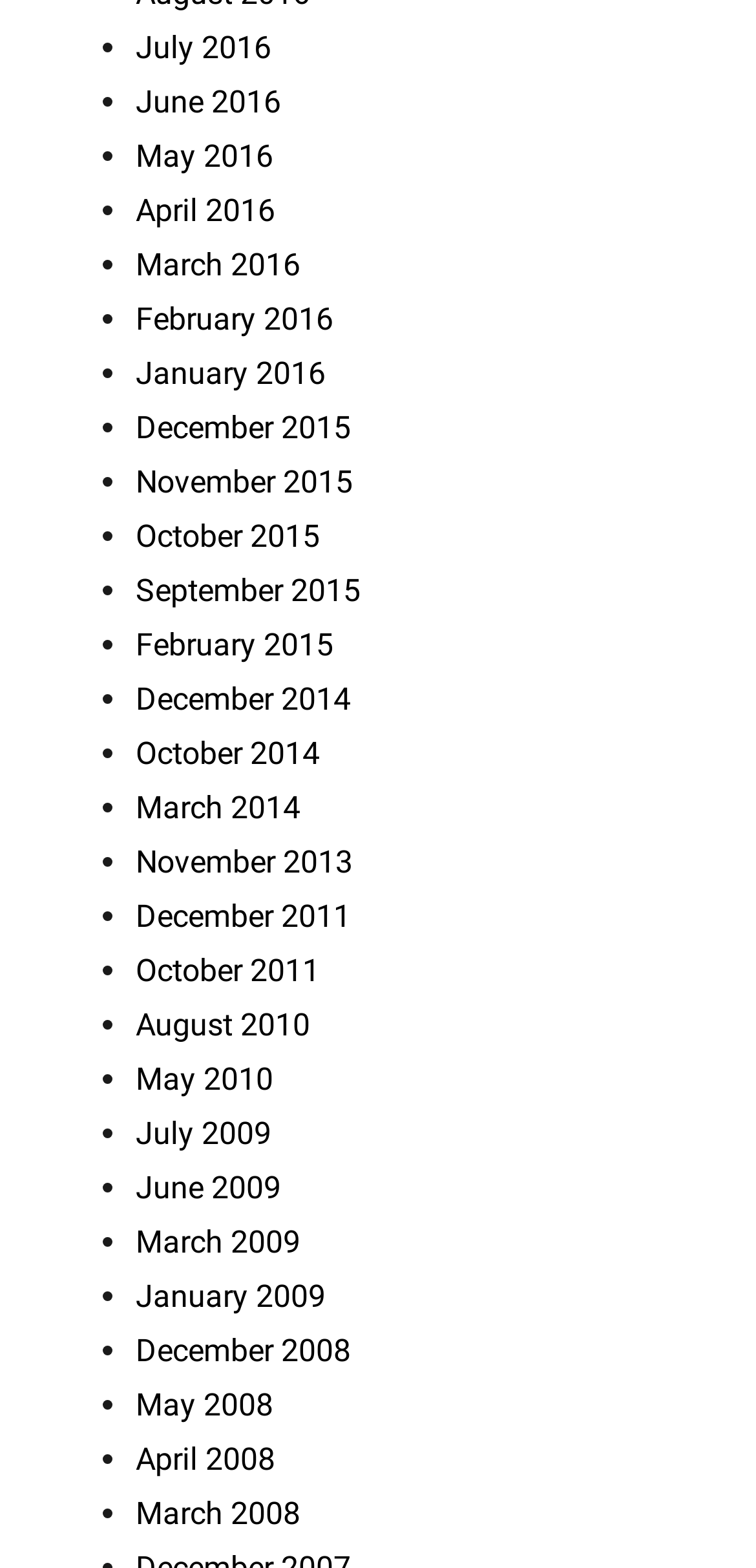Locate the bounding box coordinates of the element's region that should be clicked to carry out the following instruction: "View July 2016". The coordinates need to be four float numbers between 0 and 1, i.e., [left, top, right, bottom].

[0.179, 0.018, 0.359, 0.041]